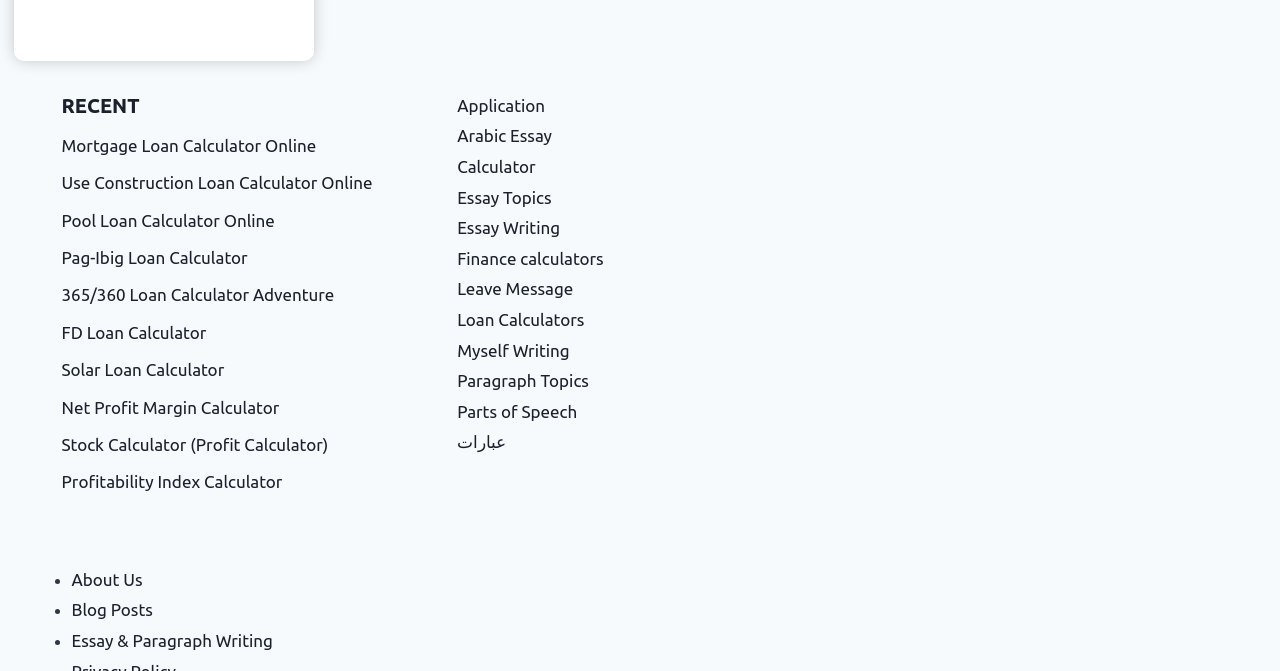What is the last link in the right column?
From the image, respond using a single word or phrase.

Essay & Paragraph Writing